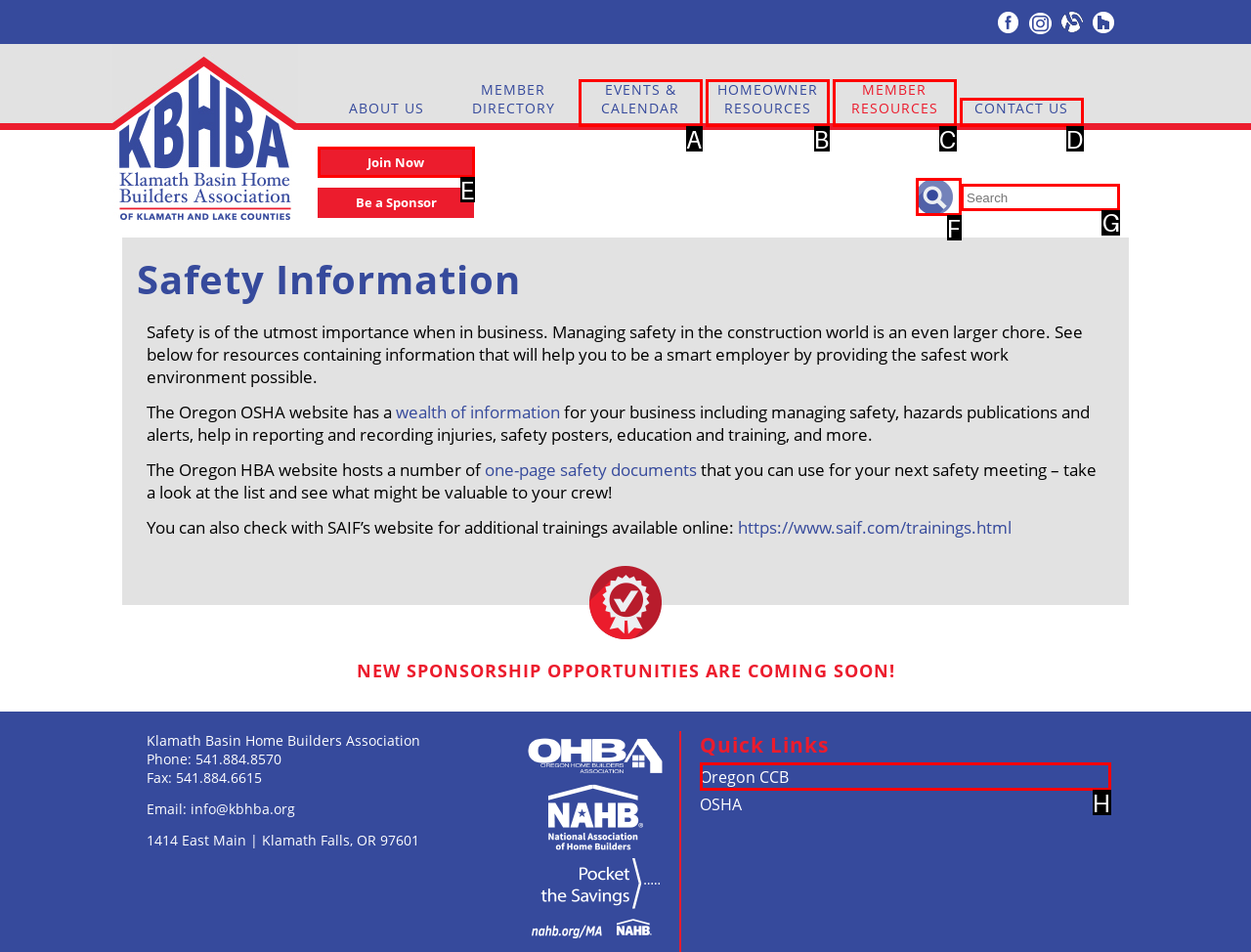To complete the instruction: Search for something, which HTML element should be clicked?
Respond with the option's letter from the provided choices.

G